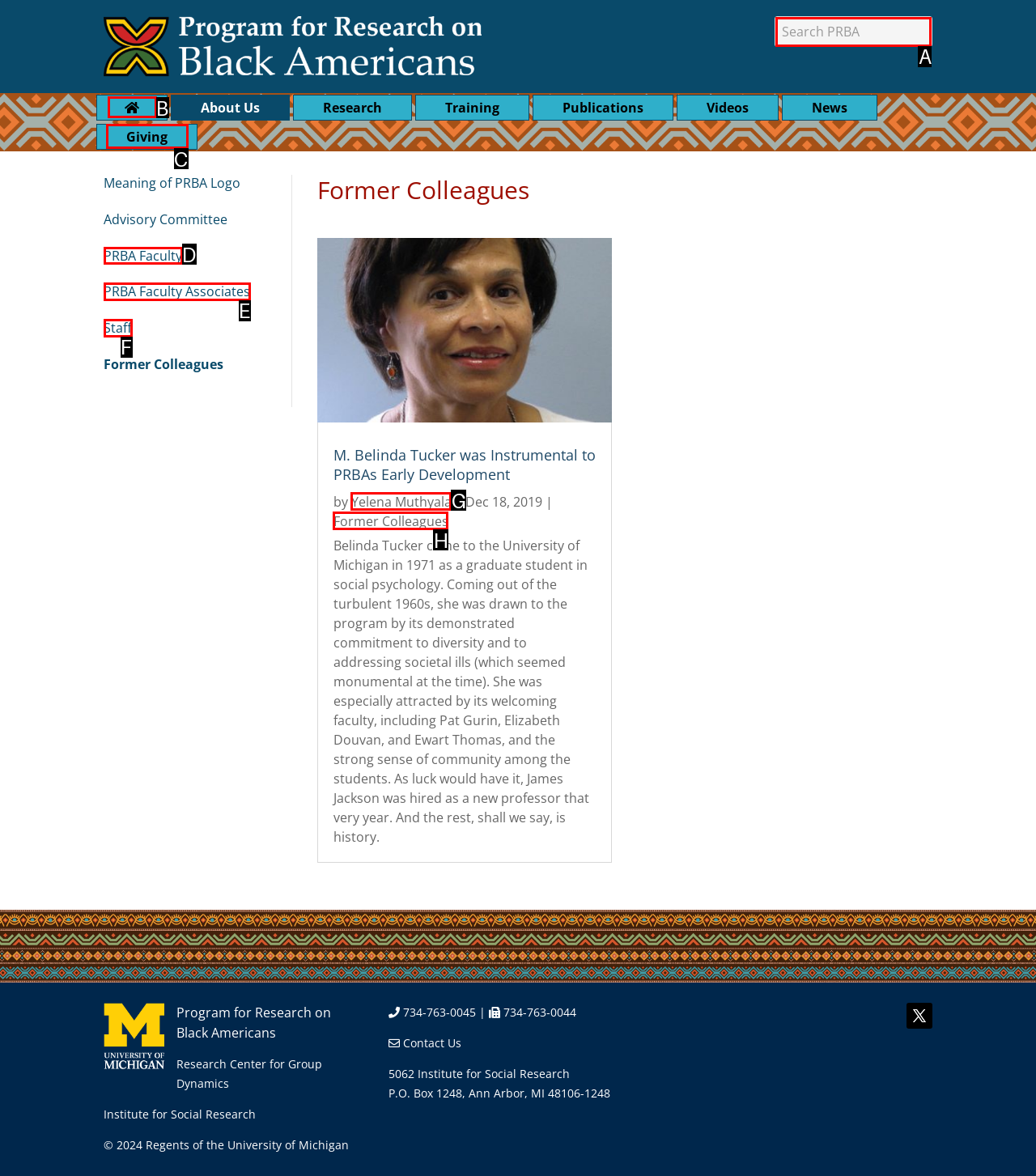Select the correct UI element to complete the task: Learn about PRBA Faculty
Please provide the letter of the chosen option.

D